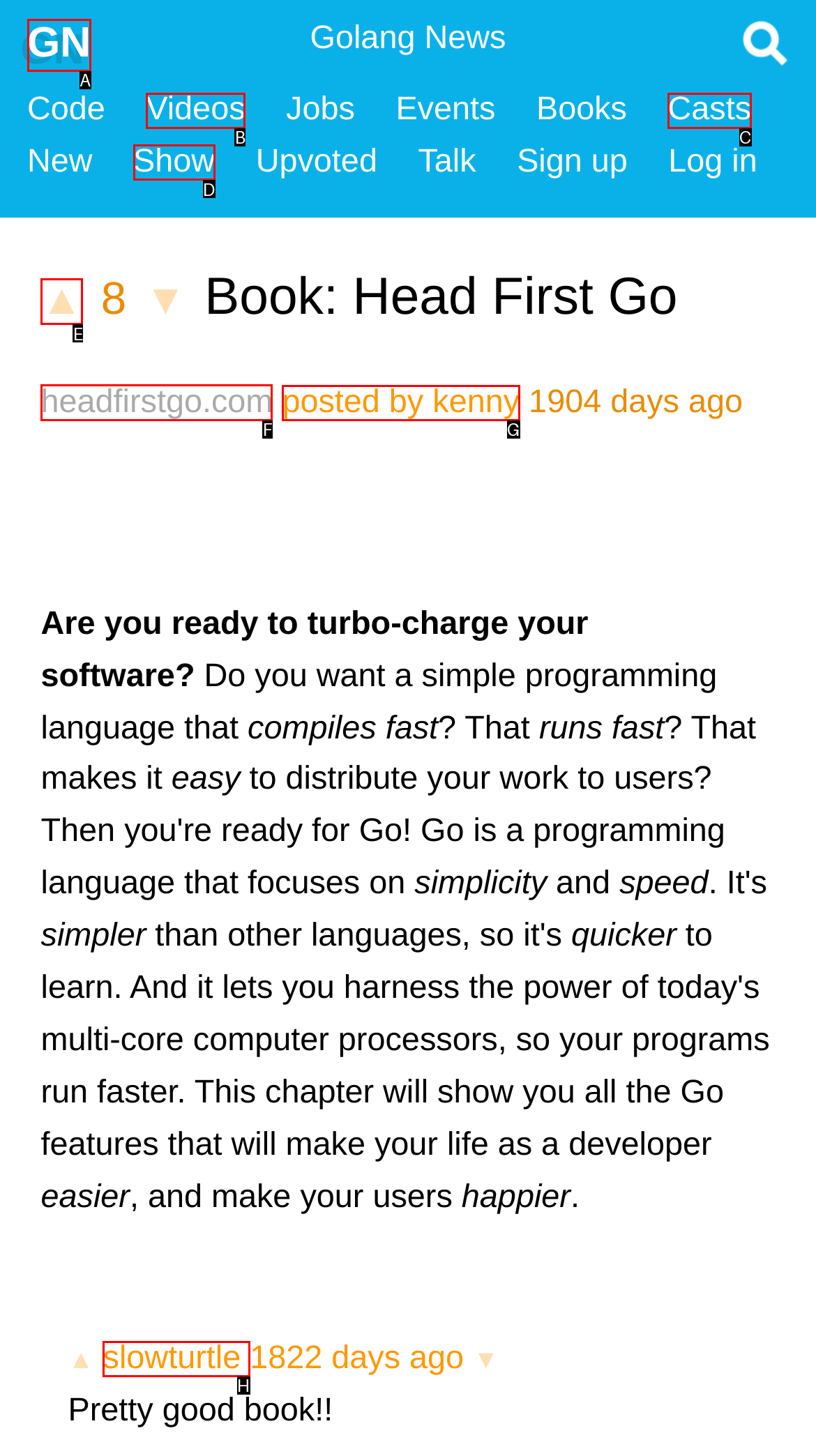Indicate the UI element to click to perform the task: Visit the 'headfirstgo.com' website. Reply with the letter corresponding to the chosen element.

F